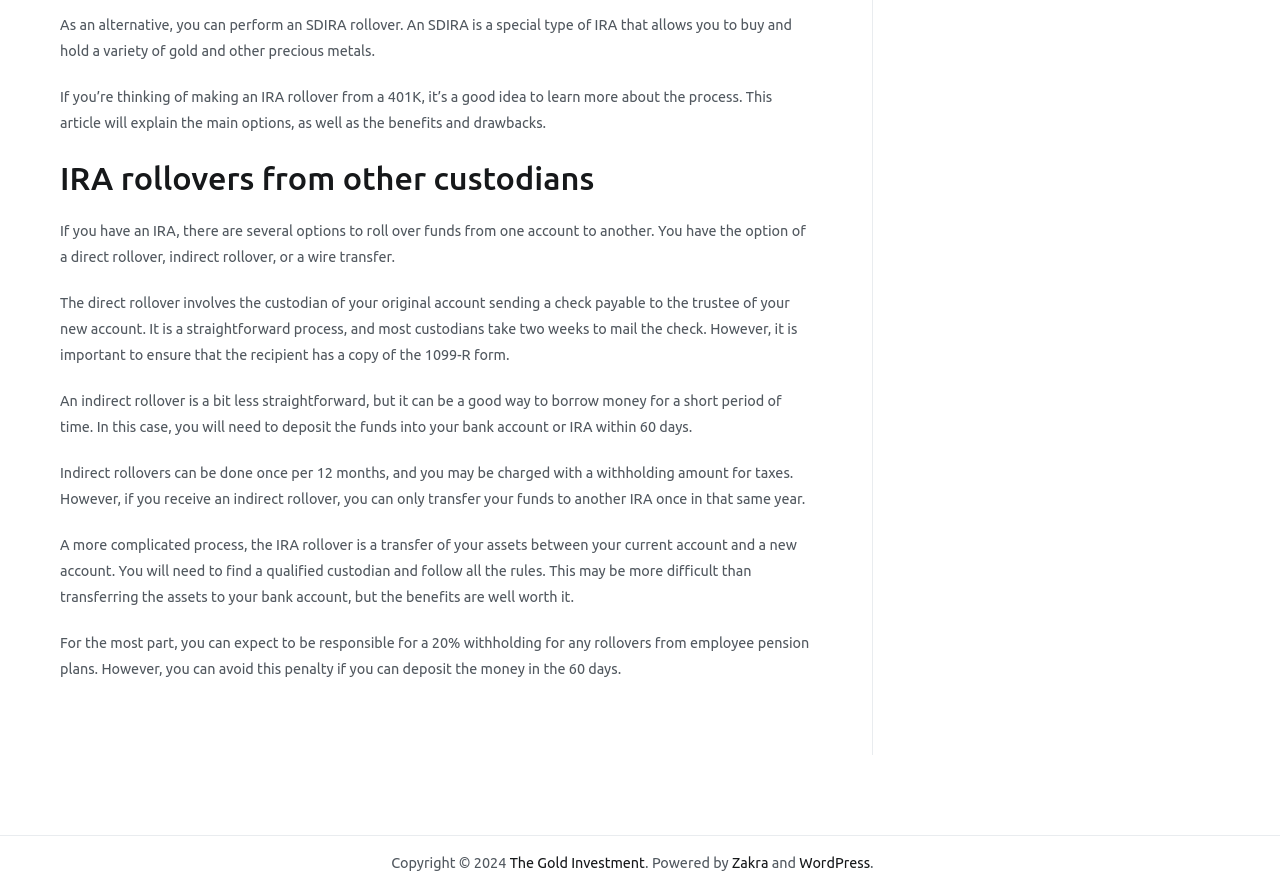How long does a direct rollover process take?
Refer to the image and provide a concise answer in one word or phrase.

Two weeks